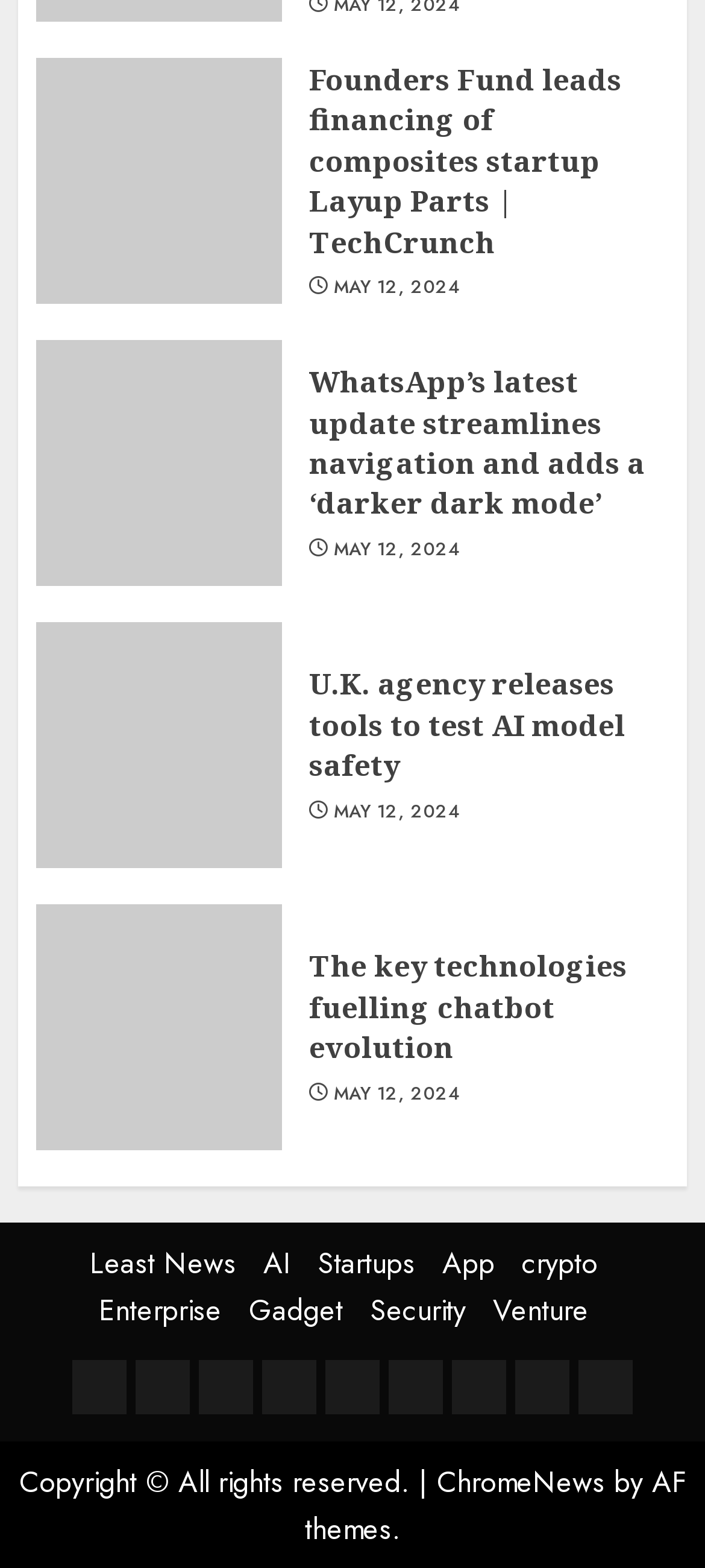What is the date of the latest news?
Answer the question with a thorough and detailed explanation.

I found the date by looking at the links with the text 'MAY 12, 2024' which are located below each news heading.